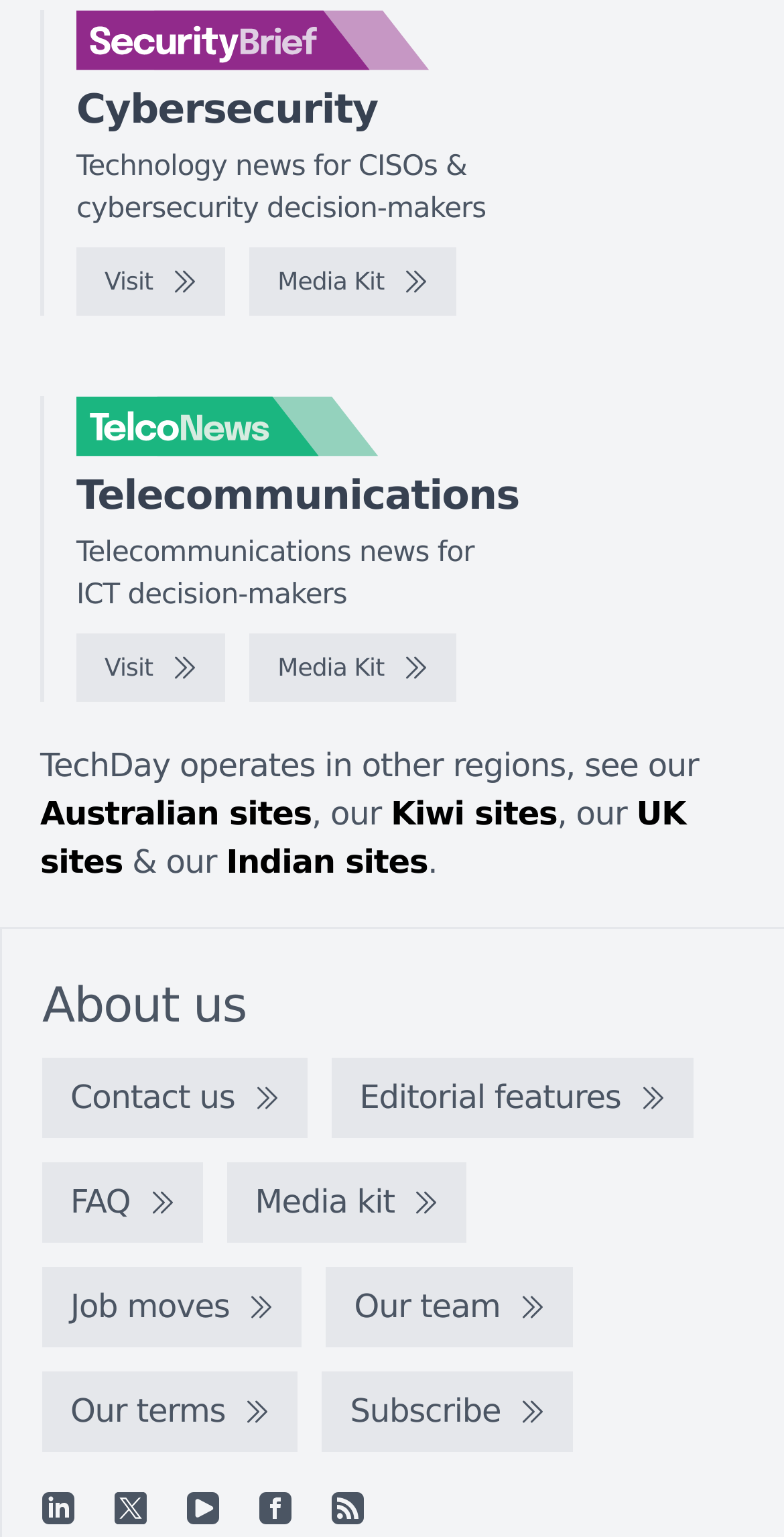Analyze the image and answer the question with as much detail as possible: 
What type of news does the website provide?

The website provides news related to technology and telecommunications, as evidenced by the presence of logos and text related to these topics, such as 'SecurityBrief logo', 'Cybersecurity', and 'Telecommunications'.